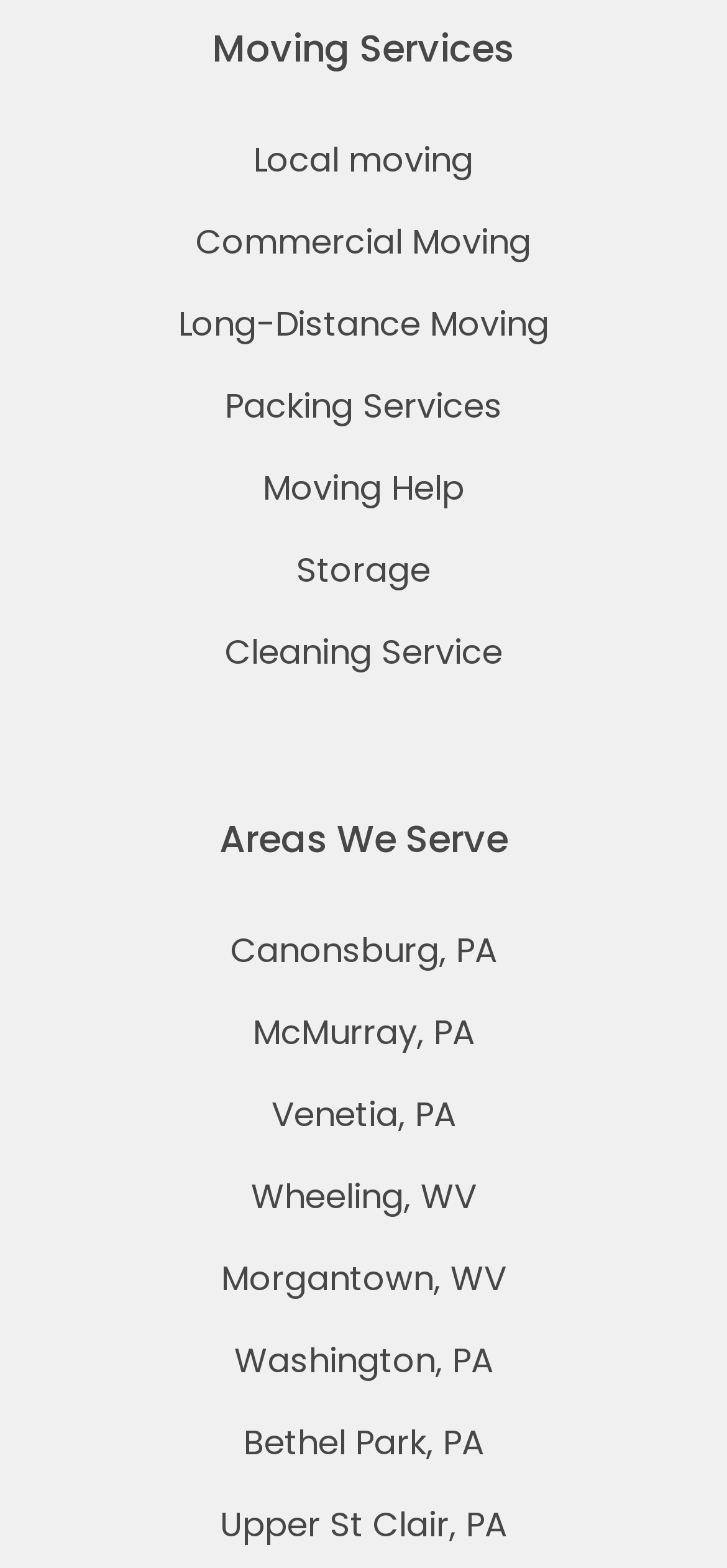Locate the bounding box coordinates of the element that needs to be clicked to carry out the instruction: "Click on Local moving". The coordinates should be given as four float numbers ranging from 0 to 1, i.e., [left, top, right, bottom].

[0.349, 0.086, 0.651, 0.116]